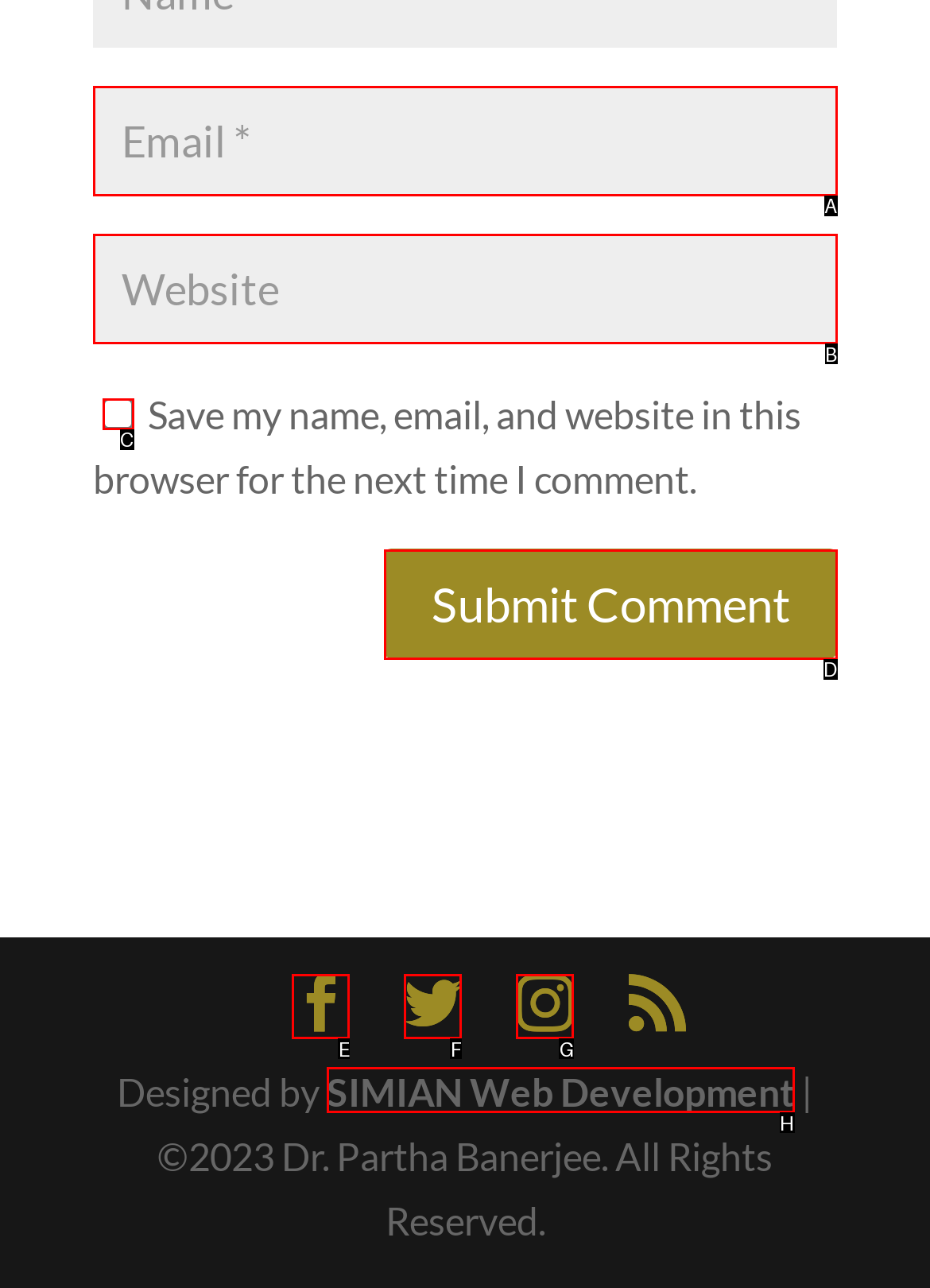Point out which HTML element you should click to fulfill the task: Input website URL.
Provide the option's letter from the given choices.

B